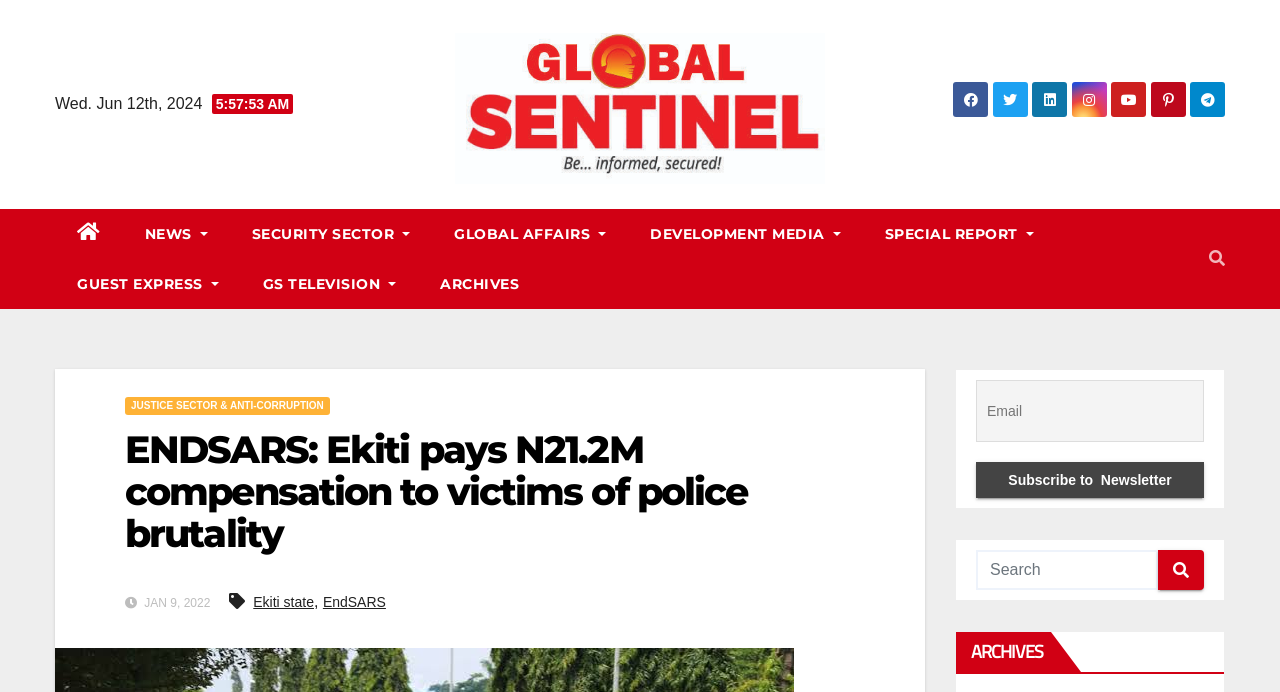What is the name of the state mentioned in the article?
Please provide a comprehensive answer based on the information in the image.

I found the name of the state mentioned in the article by reading the text in the article, where it says 'Ekiti state' as a link.